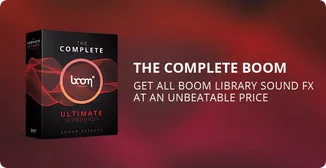Provide a thorough description of the image.

The image promotes "The Complete Boom," a comprehensive sound effects package from BOOM Library. It features a visually striking box design set against a red and black gradient background. The bold text announces "THE COMPLETE BOOM" at the top, with a subheading stating, "GET ALL BOOM LIBRARY SOUND FX AT AN UNBEATABLE PRICE." This offer highlights the value and extensive nature of the sound effects available, appealing to audio professionals, content creators, and musicians looking for high-quality sound assets.